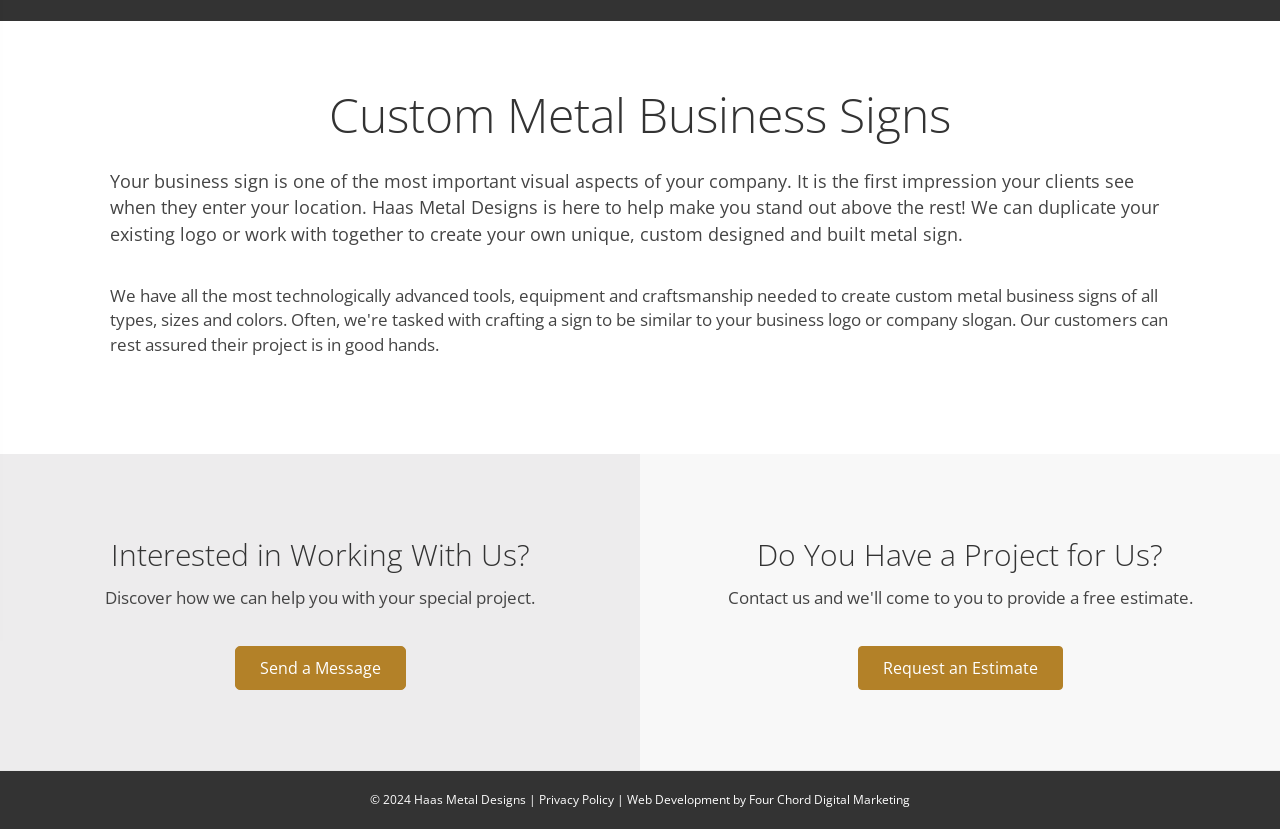Find the bounding box coordinates corresponding to the UI element with the description: "Request an Estimate". The coordinates should be formatted as [left, top, right, bottom], with values as floats between 0 and 1.

[0.67, 0.78, 0.83, 0.833]